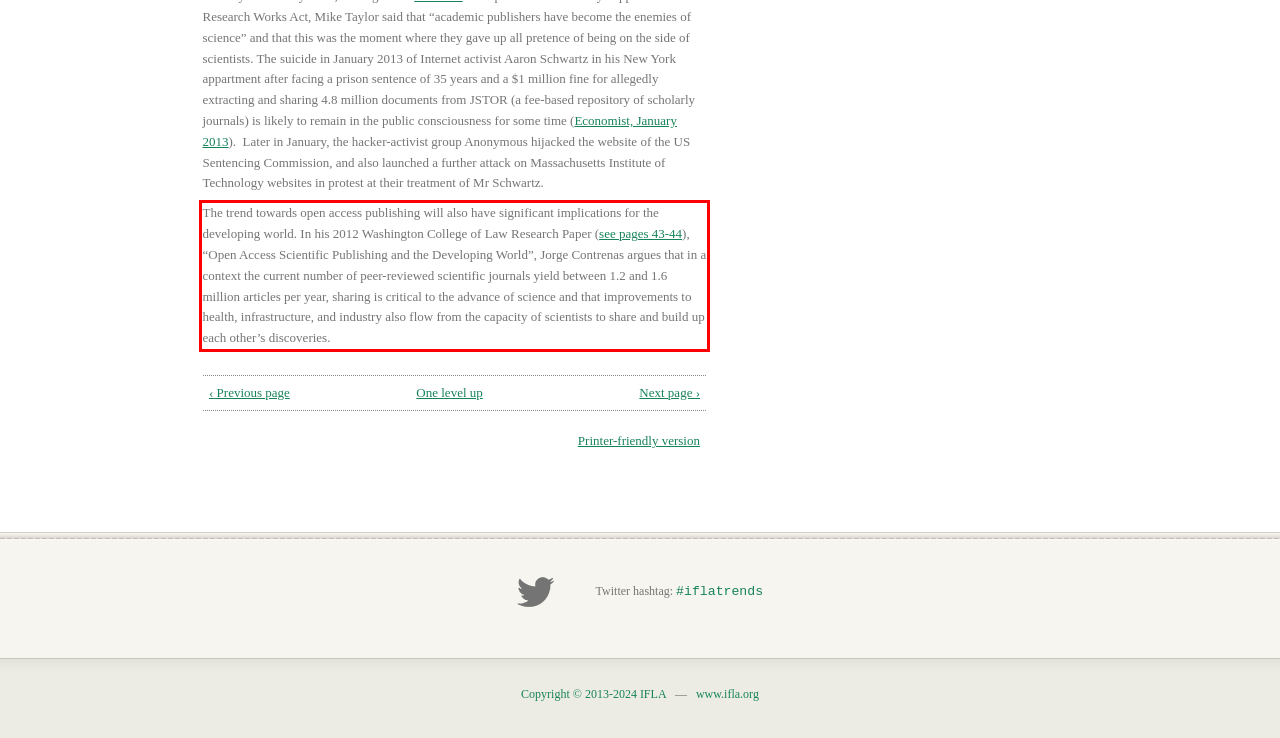Given a screenshot of a webpage with a red bounding box, extract the text content from the UI element inside the red bounding box.

The trend towards open access publishing will also have significant implications for the developing world. In his 2012 Washington College of Law Research Paper (see pages 43-44), “Open Access Scientific Publishing and the Developing World”, Jorge Contrenas argues that in a context the current number of peer-reviewed scientific journals yield between 1.2 and 1.6 million articles per year, sharing is critical to the advance of science and that improvements to health, infrastructure, and industry also flow from the capacity of scientists to share and build up each other’s discoveries.